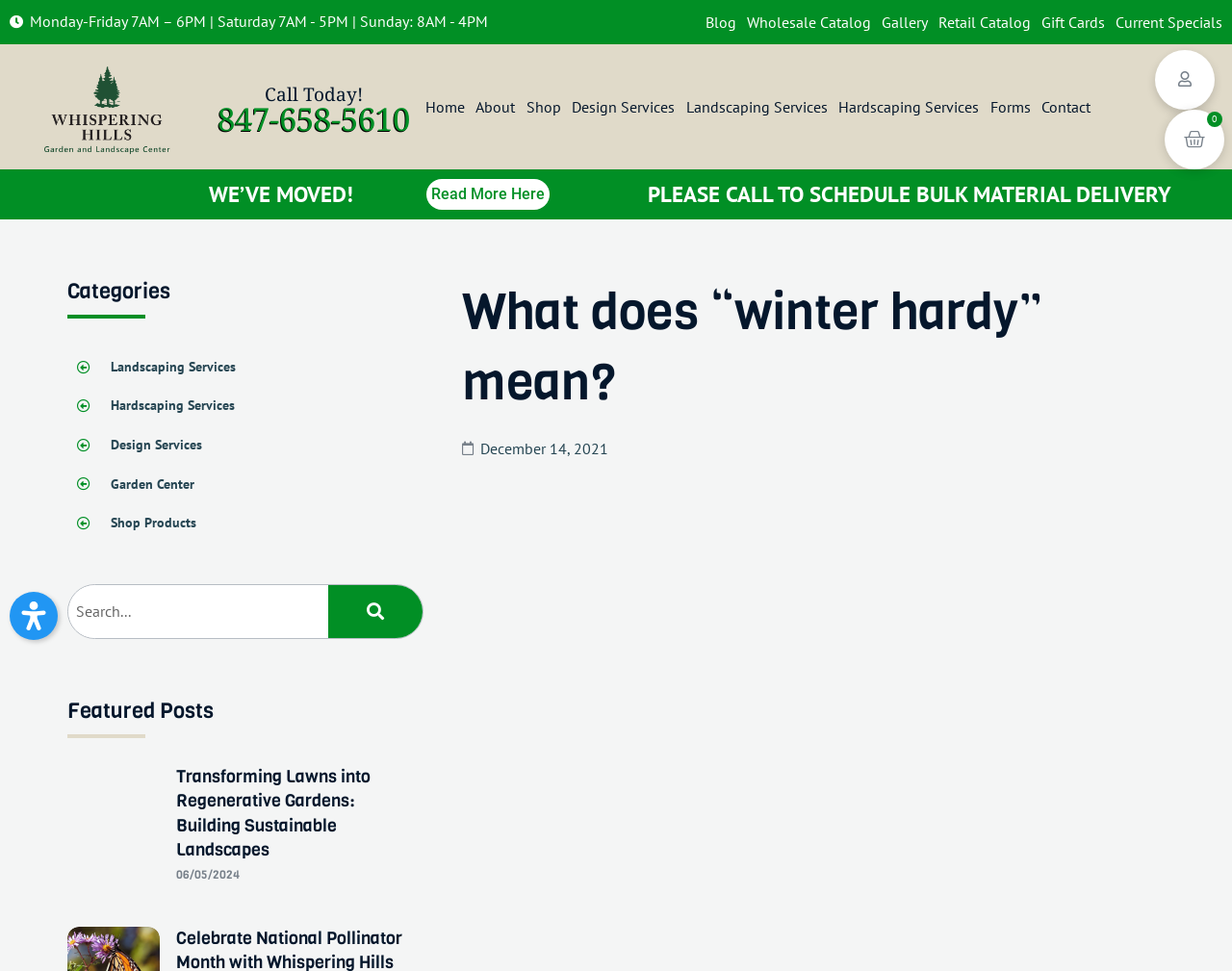Given the description "Read More Here", determine the bounding box of the corresponding UI element.

[0.346, 0.184, 0.446, 0.216]